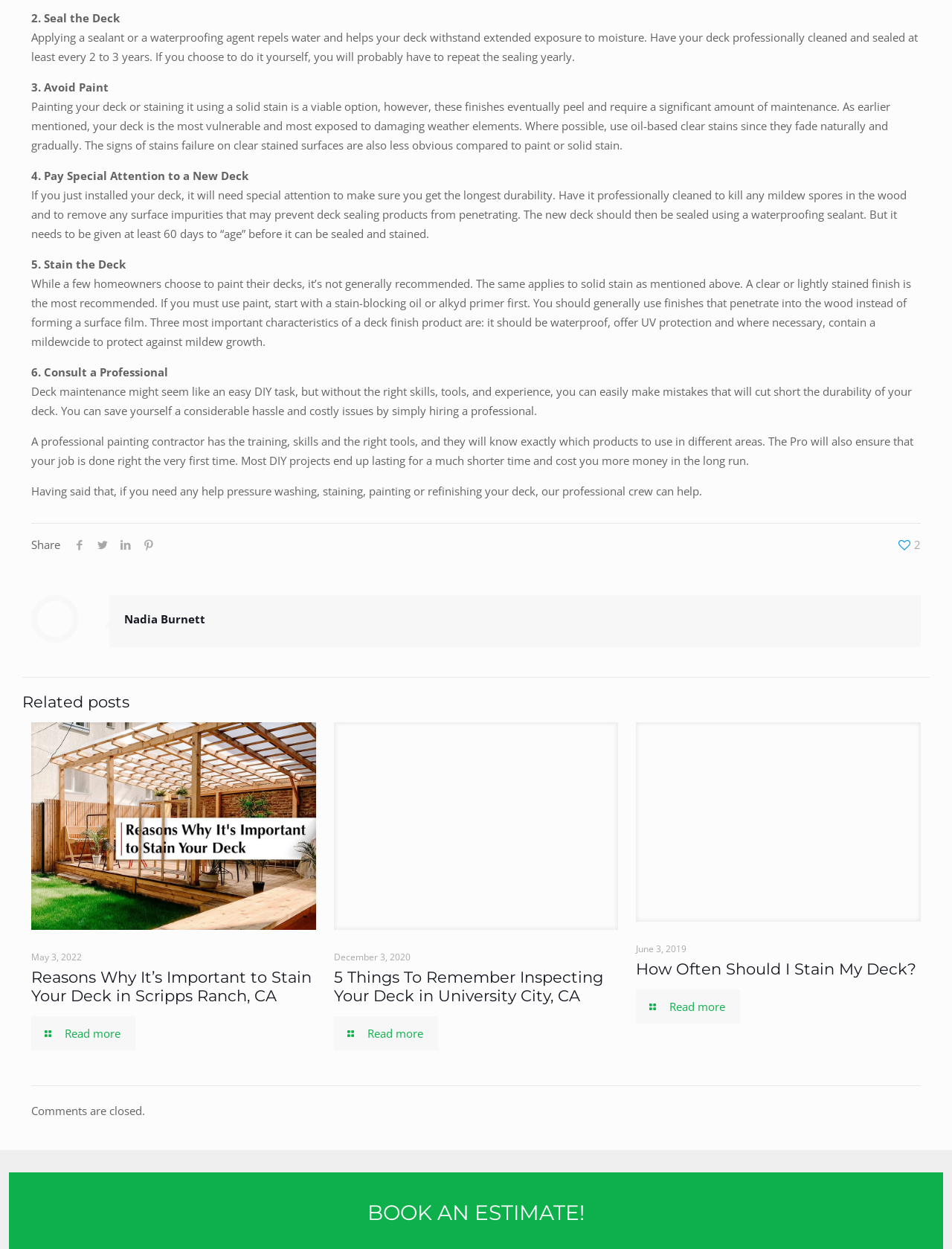Why is painting a deck not generally recommended?
Using the information from the image, answer the question thoroughly.

The webpage states that painting a deck or staining it using a solid stain is a viable option, however, these finishes eventually peel and require a significant amount of maintenance.